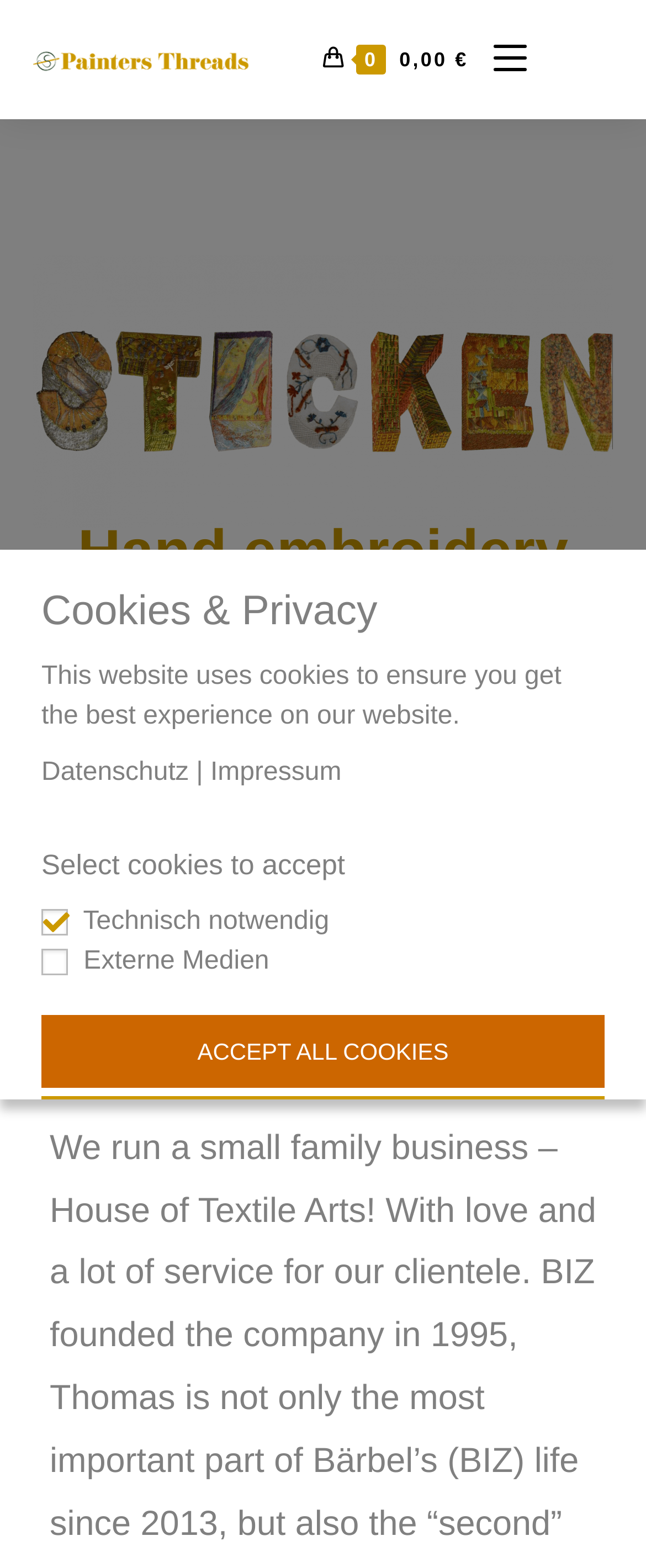Identify the bounding box coordinates of the part that should be clicked to carry out this instruction: "Click the Impressum link".

[0.326, 0.484, 0.529, 0.504]